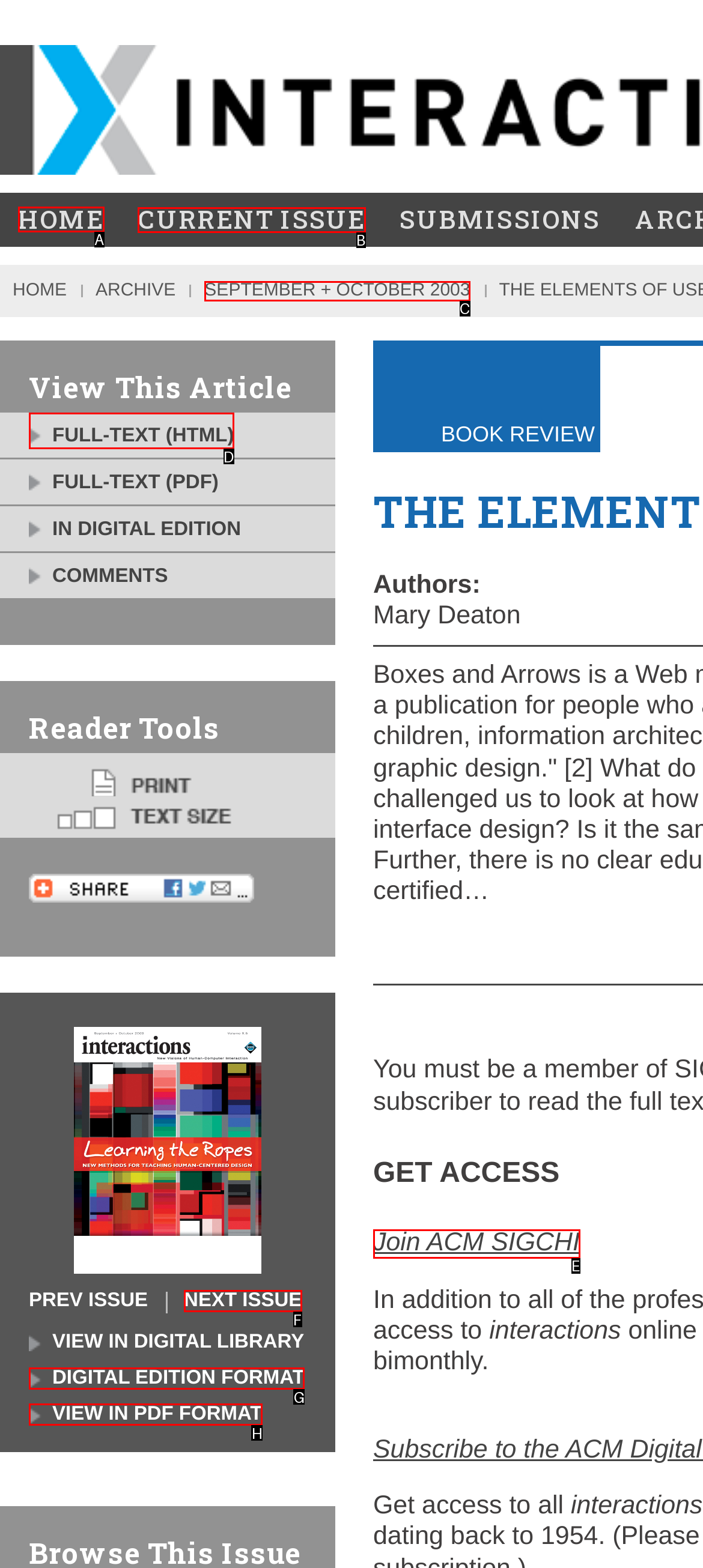Point out the specific HTML element to click to complete this task: go to home page Reply with the letter of the chosen option.

A